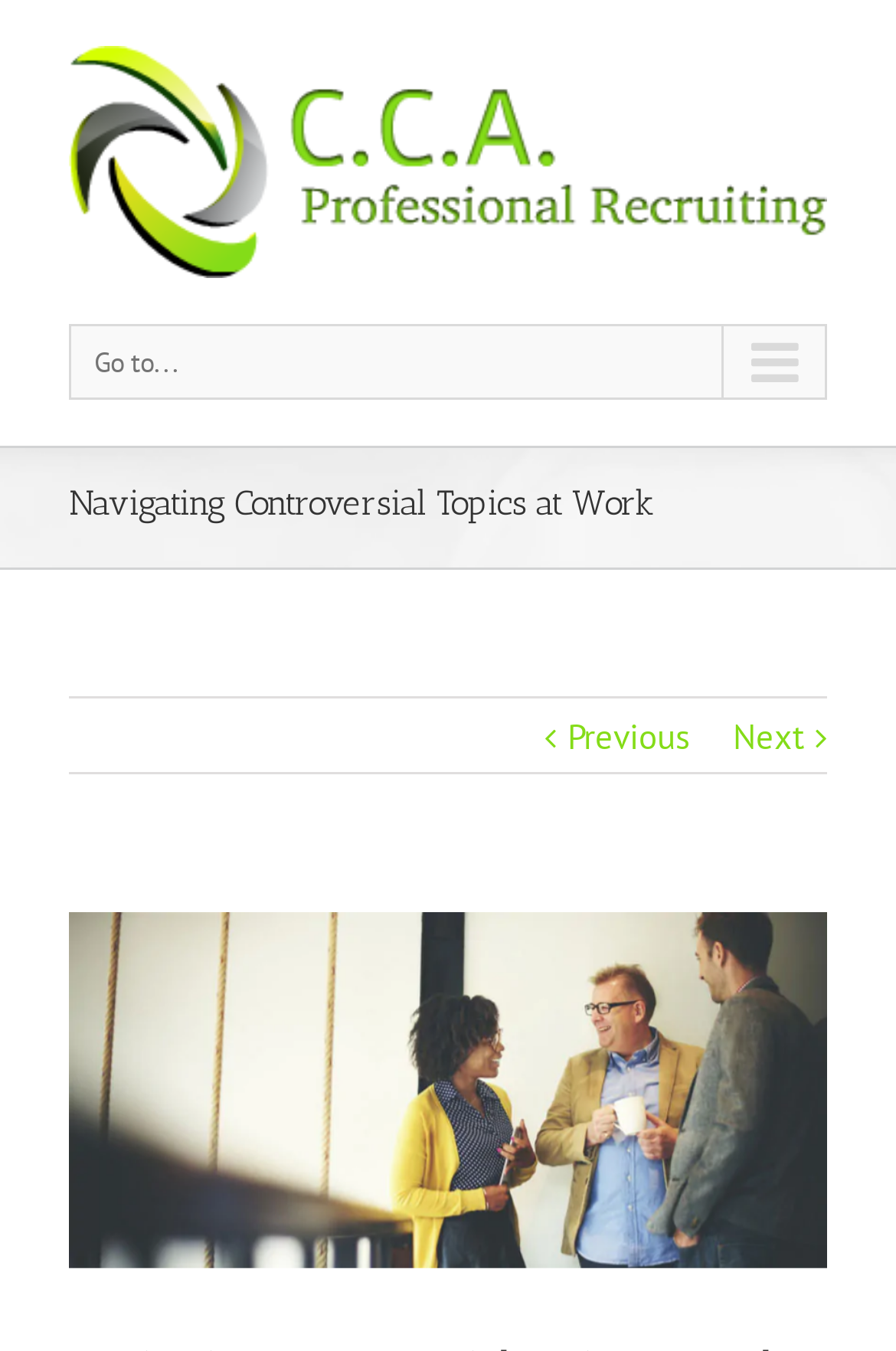What is the topic of discussion on this webpage?
Refer to the image and provide a thorough answer to the question.

The topic of discussion can be found in the heading of the webpage, which is 'Navigating Controversial Topics at Work'. This heading is located below the company name and image.